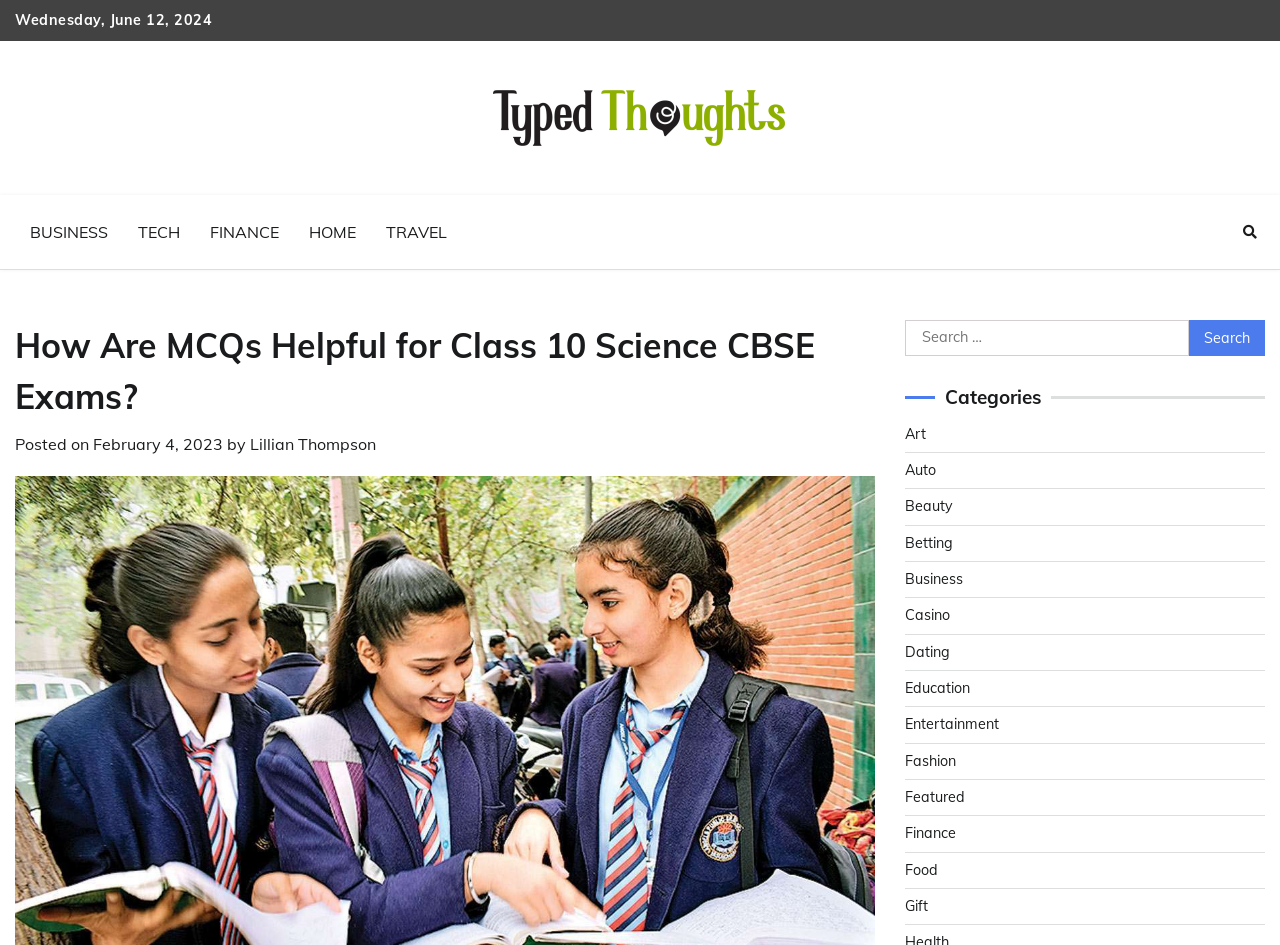Please locate and generate the primary heading on this webpage.

How Are MCQs Helpful for Class 10 Science CBSE Exams?